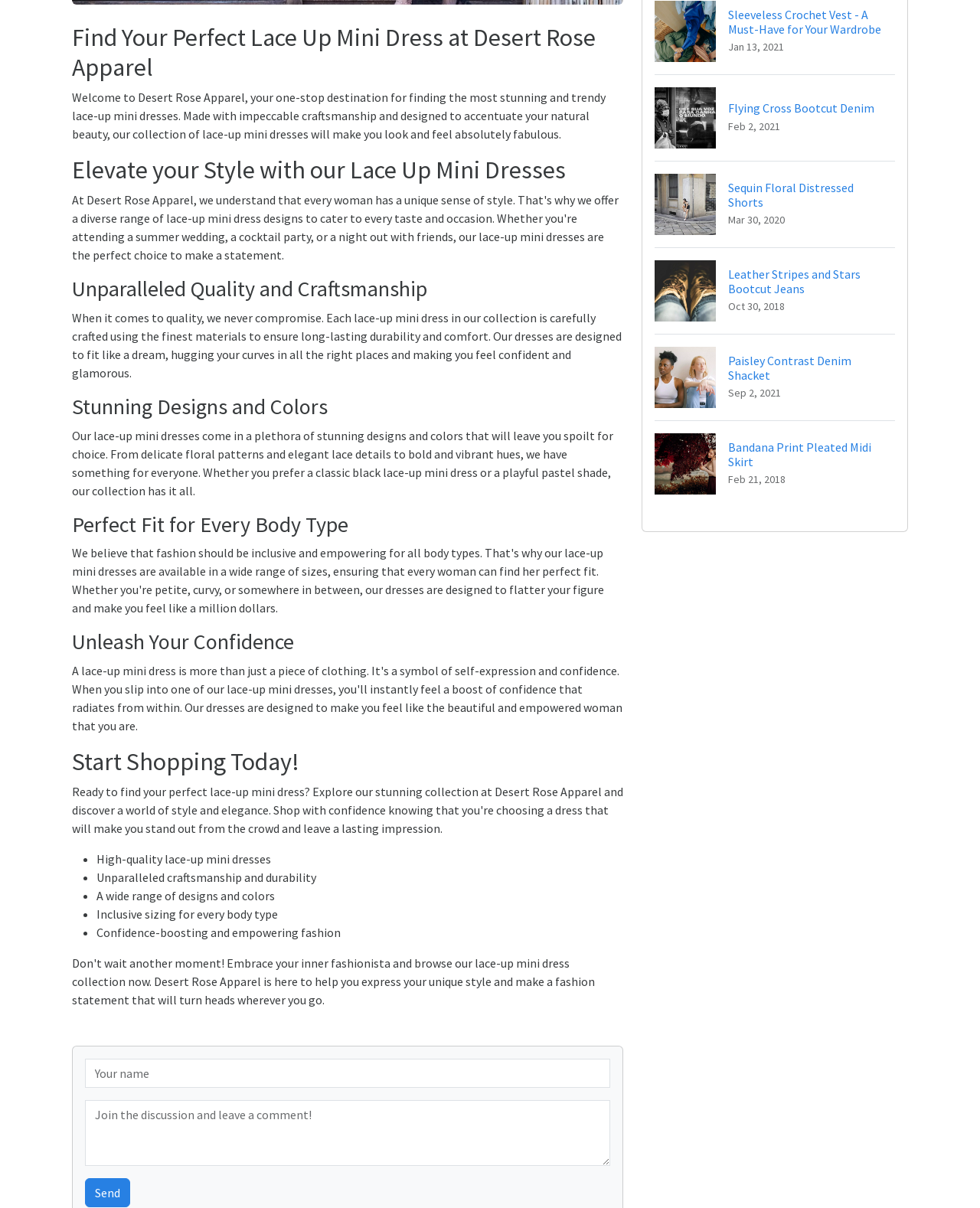Identify the bounding box for the described UI element: "name="commentUsername" placeholder="Your name"".

[0.087, 0.877, 0.623, 0.901]